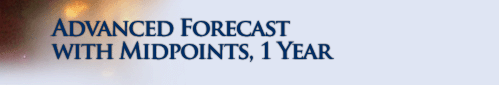Respond to the following query with just one word or a short phrase: 
What is the focus of the Astrology Solutions Network?

Personal astrological forecasts